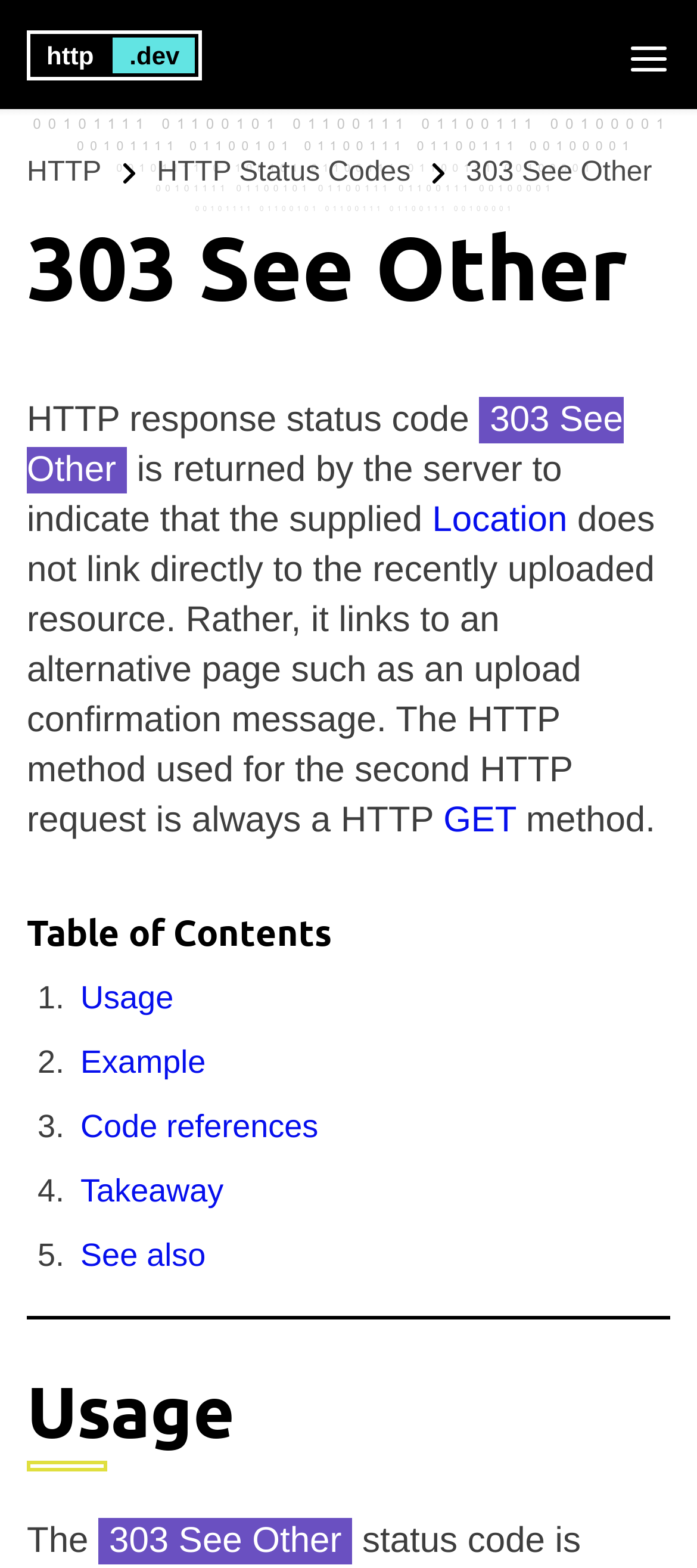Could you specify the bounding box coordinates for the clickable section to complete the following instruction: "Click on the HTTP link"?

[0.038, 0.097, 0.146, 0.124]